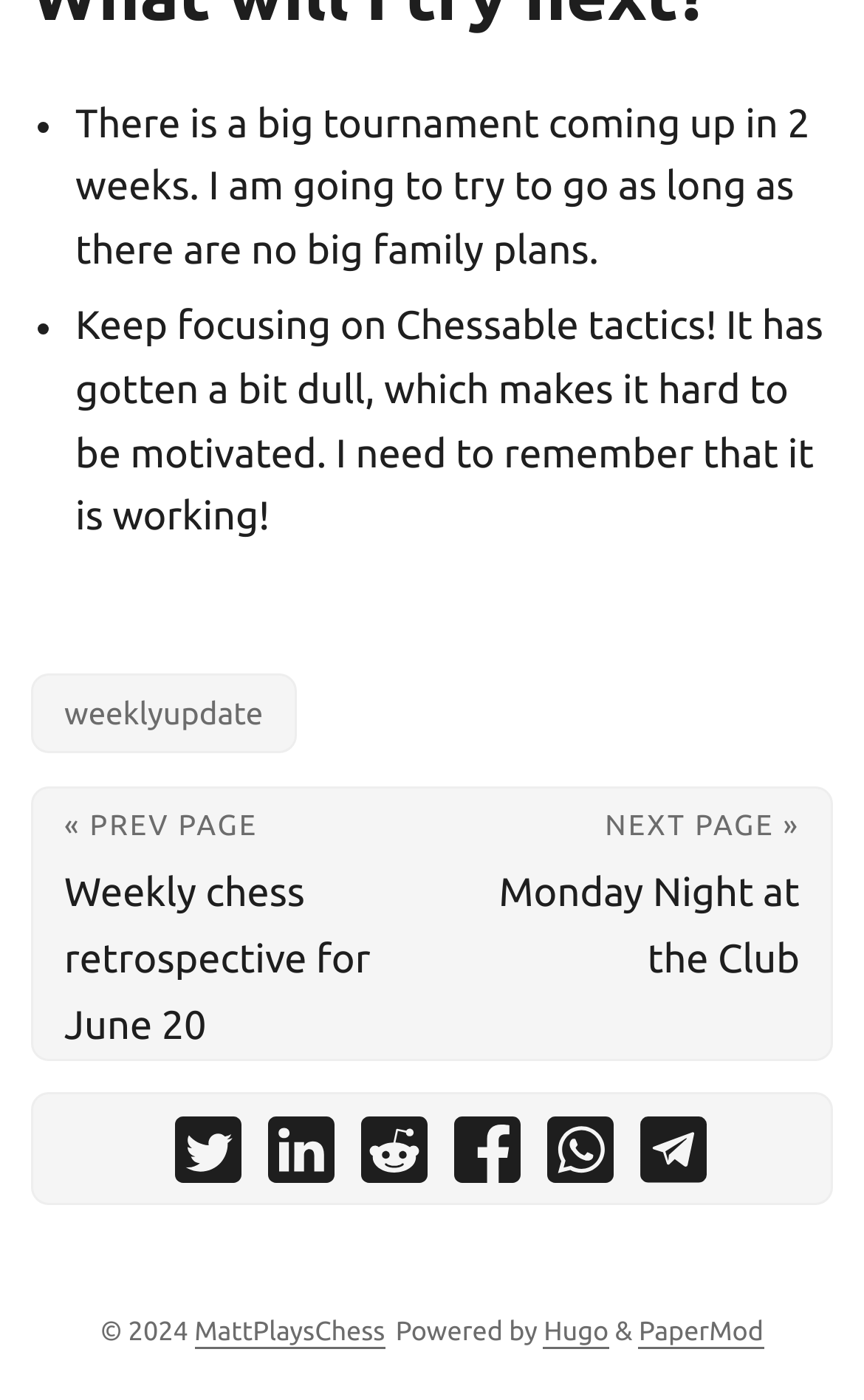Refer to the image and answer the question with as much detail as possible: What is the copyright year?

The StaticText element at the bottom of the page reads '© 2024' which indicates the copyright year.